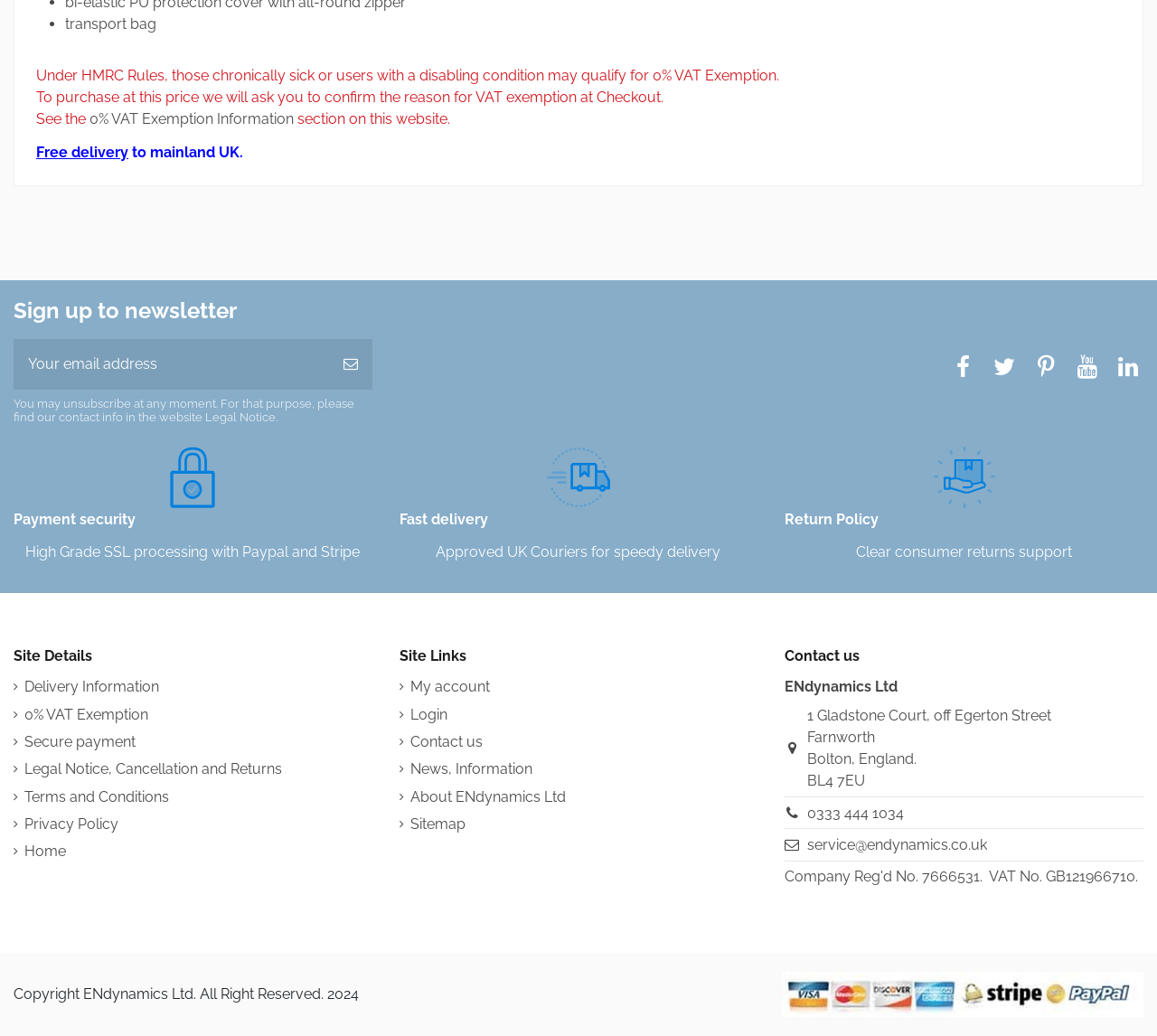What is the VAT exemption information for?
Please provide an in-depth and detailed response to the question.

Based on the text 'Under HMRC Rules, those chronically sick or users with a disabling condition may qualify for 0% VAT Exemption.', it can be inferred that the VAT exemption information is for people who are chronically sick or have a disabling condition.